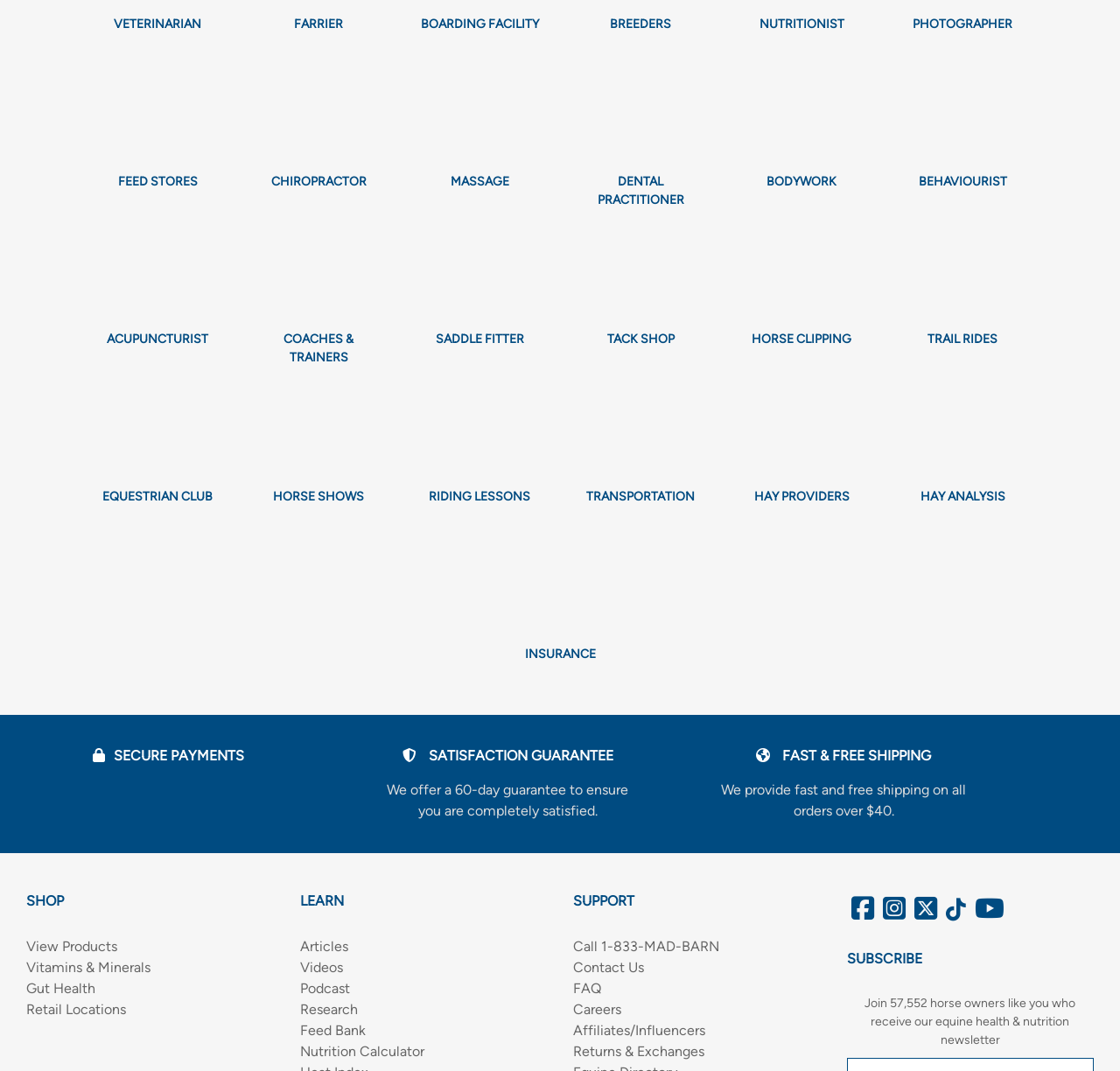Find the bounding box coordinates of the element I should click to carry out the following instruction: "Check out Horse Insurance".

[0.445, 0.537, 0.555, 0.603]